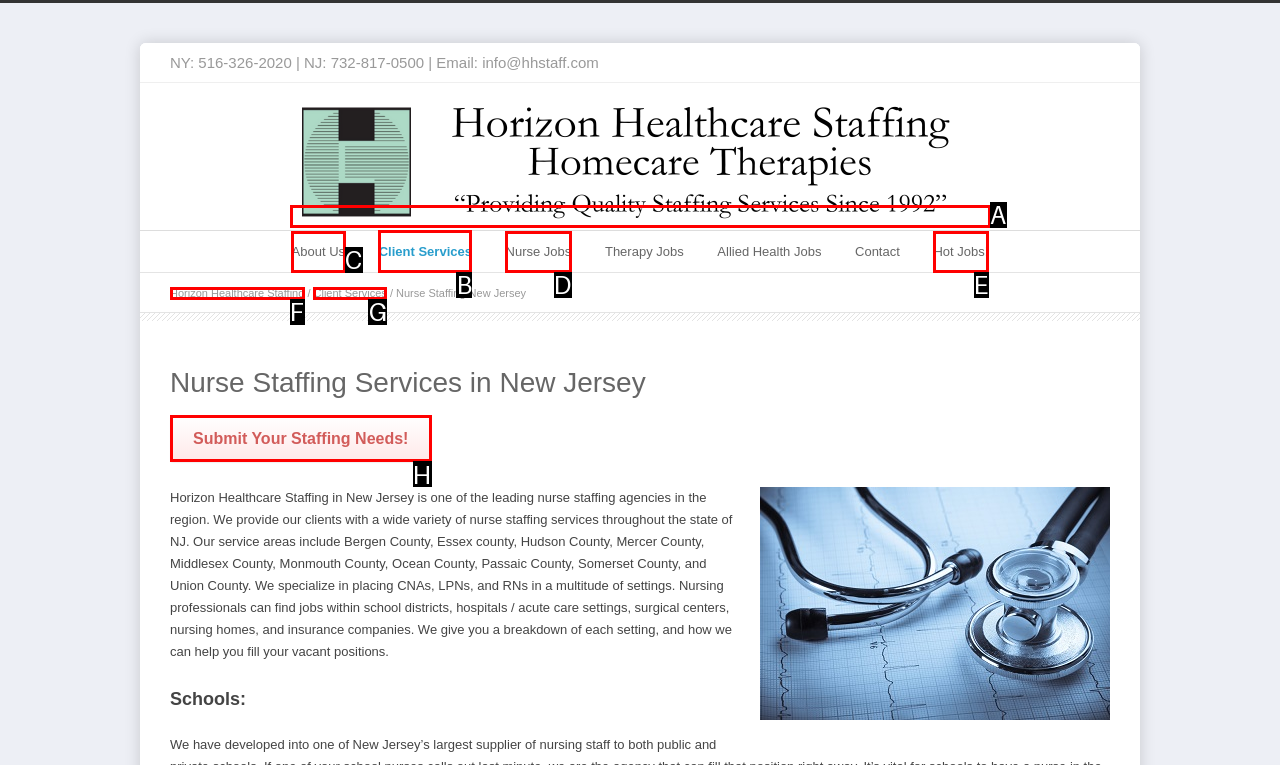Tell me which one HTML element best matches the description: alt="Horizon Healthcare Staffing"
Answer with the option's letter from the given choices directly.

A